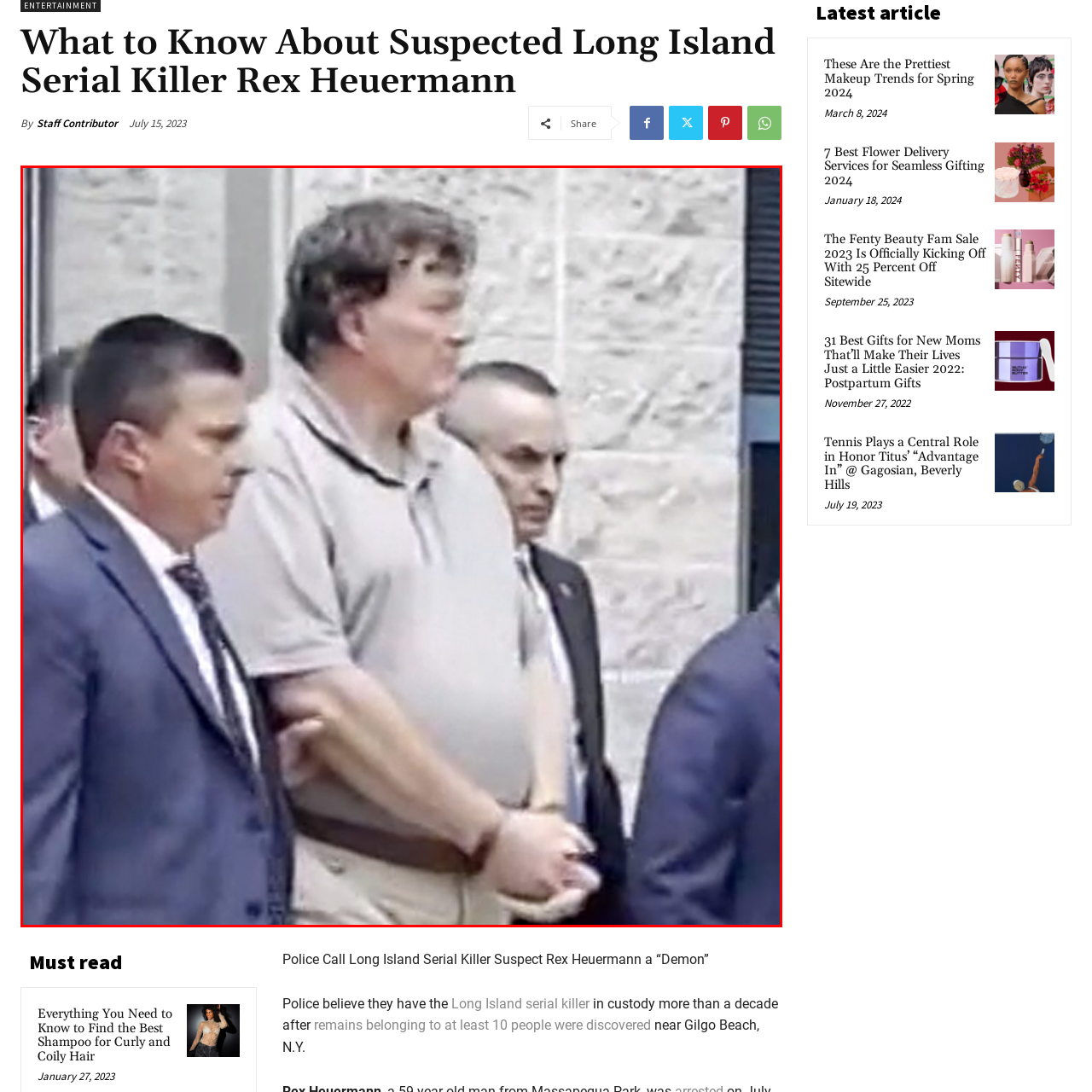Where is the scene likely taking place?
Inspect the image inside the red bounding box and provide a detailed answer drawing from the visual content.

The backdrop of the image suggests a formal setting, and given the context of the caption mentioning legal proceedings, it is likely that the scene is taking place outside a courthouse.